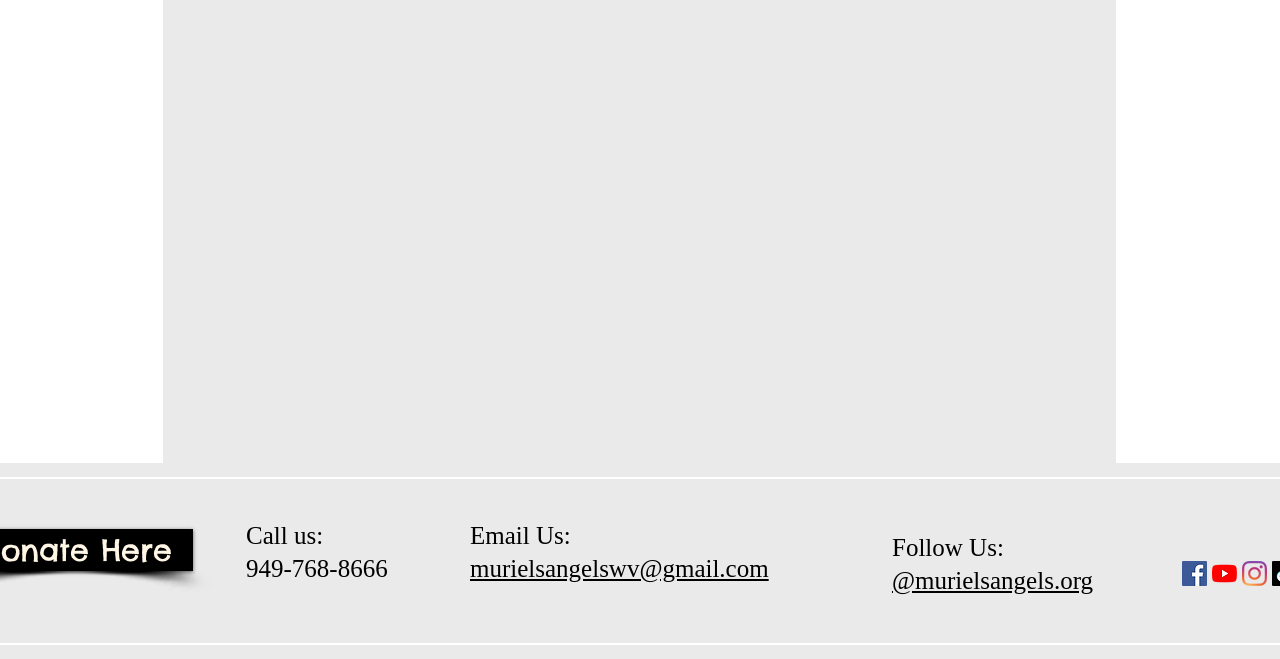What is the phone number to call?
Based on the image, answer the question with a single word or brief phrase.

949-768-8666